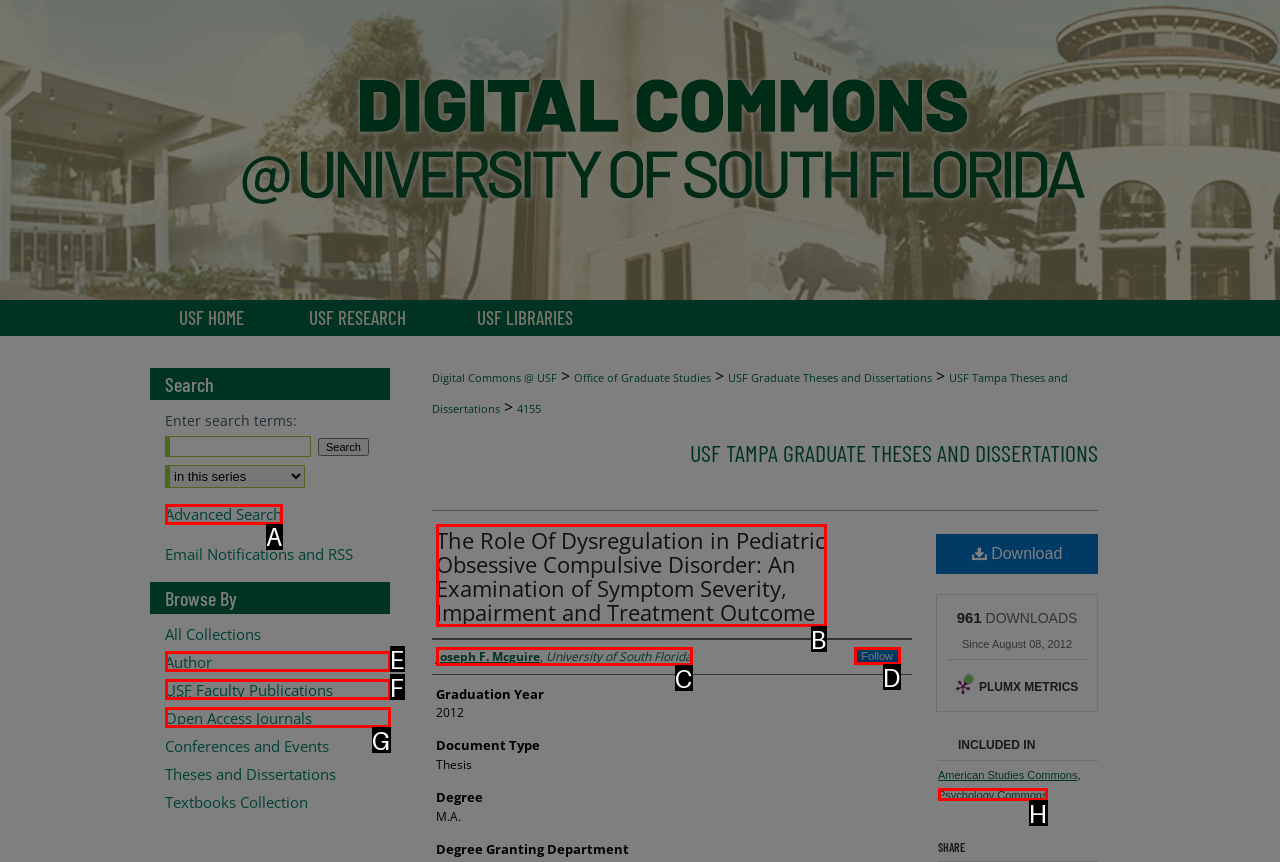From the options provided, determine which HTML element best fits the description: Follow. Answer with the correct letter.

D